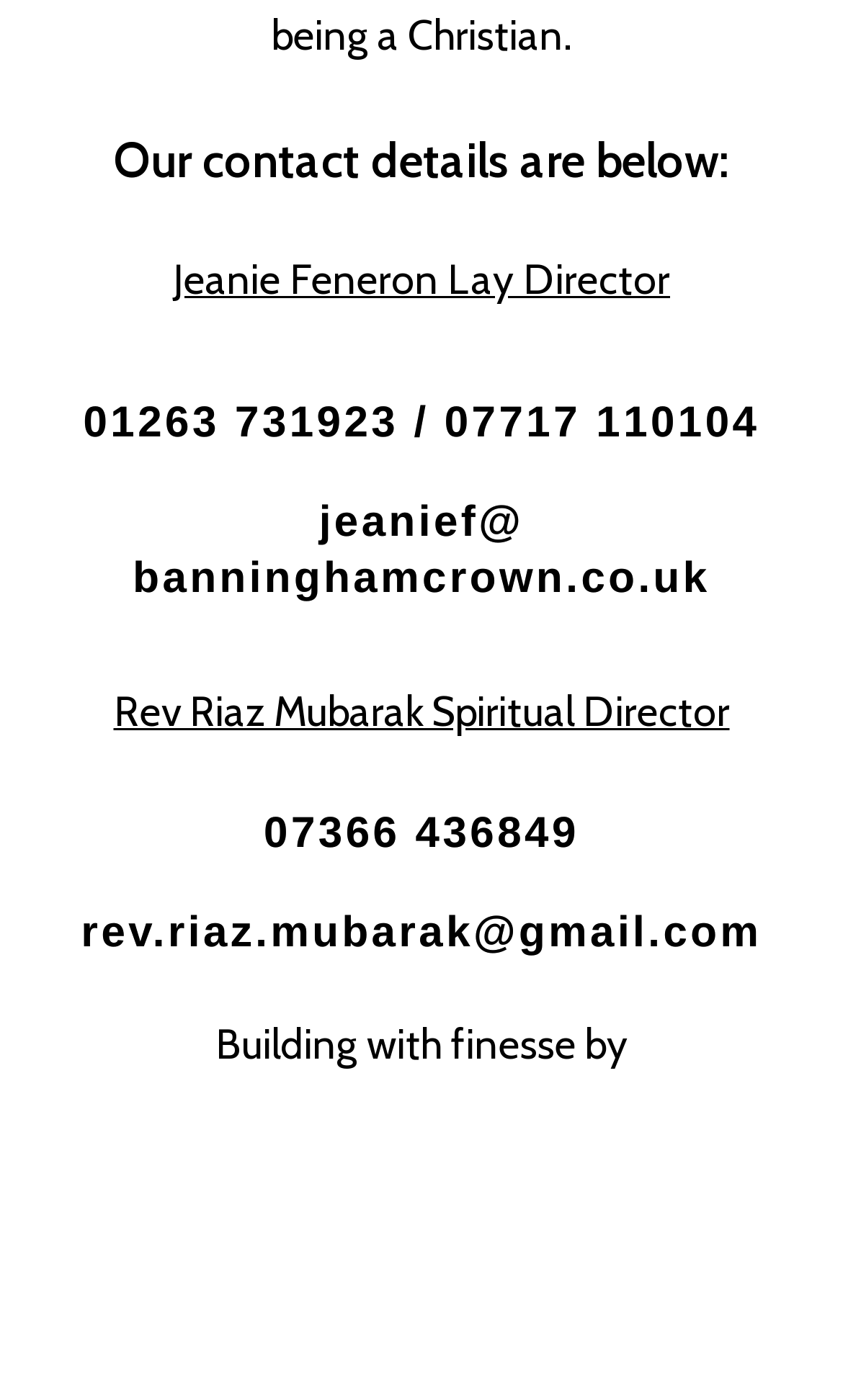Who built the website?
Refer to the screenshot and respond with a concise word or phrase.

Not specified